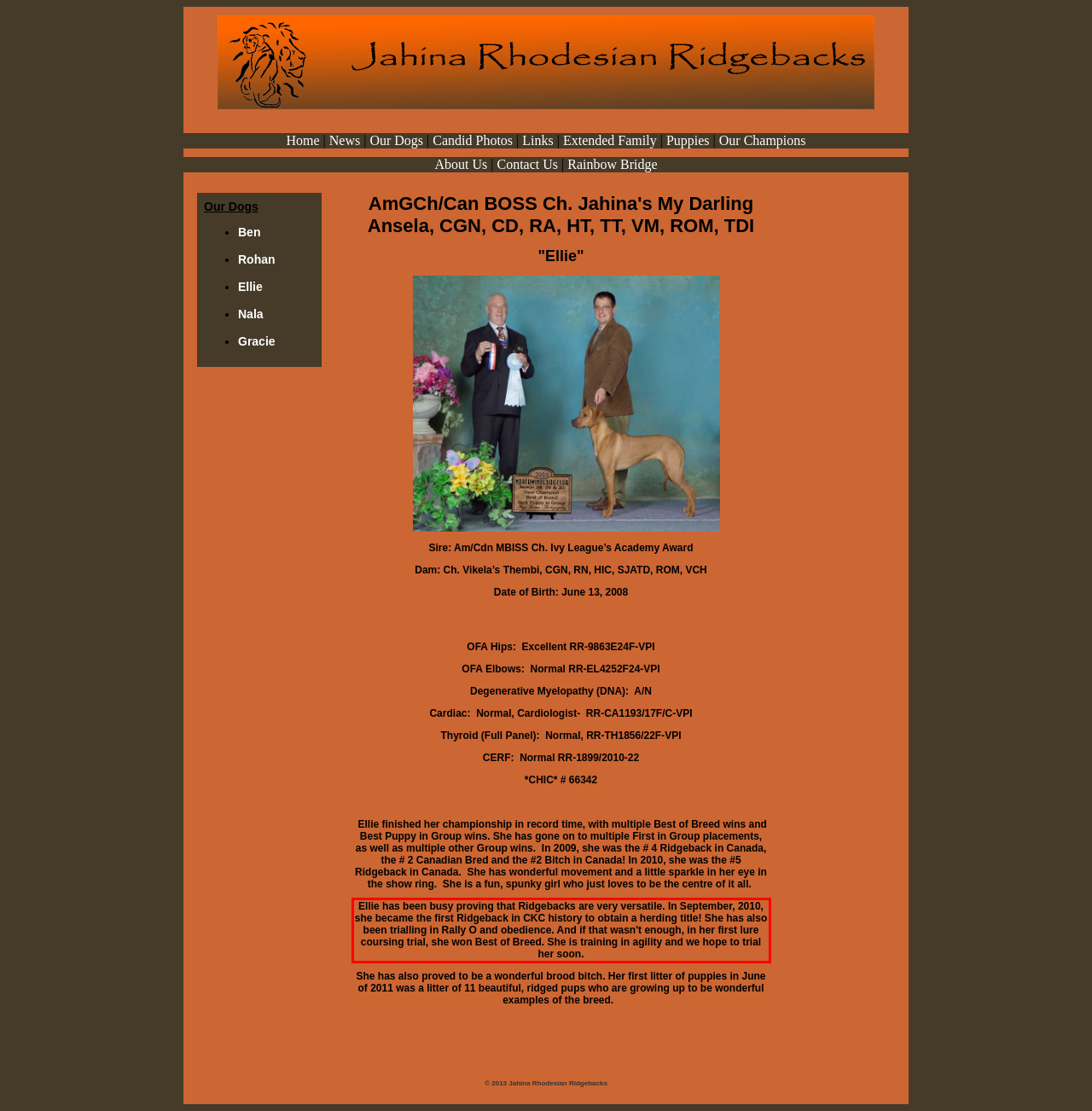Using the provided webpage screenshot, recognize the text content in the area marked by the red bounding box.

Ellie has been busy proving that Ridgebacks are very versatile. In September, 2010, she became the first Ridgeback in CKC history to obtain a herding title! She has also been trialling in Rally O and obedience. And if that wasn't enough, in her first lure coursing trial, she won Best of Breed. She is training in agility and we hope to trial her soon.